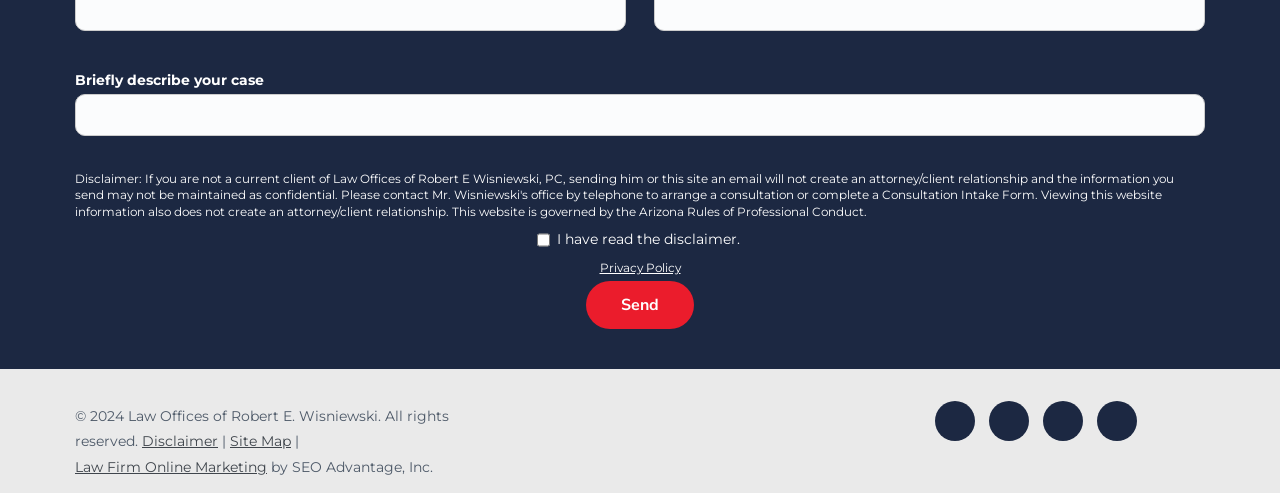What are the social media icons at the bottom of the page for?
Carefully examine the image and provide a detailed answer to the question.

The social media icons, including Facebook, Twitter, LinkedIn, and Youtube, are likely provided for users to follow the Law Offices of Robert E. Wisniewski on these platforms, allowing them to stay updated on the law firm's news and activities.